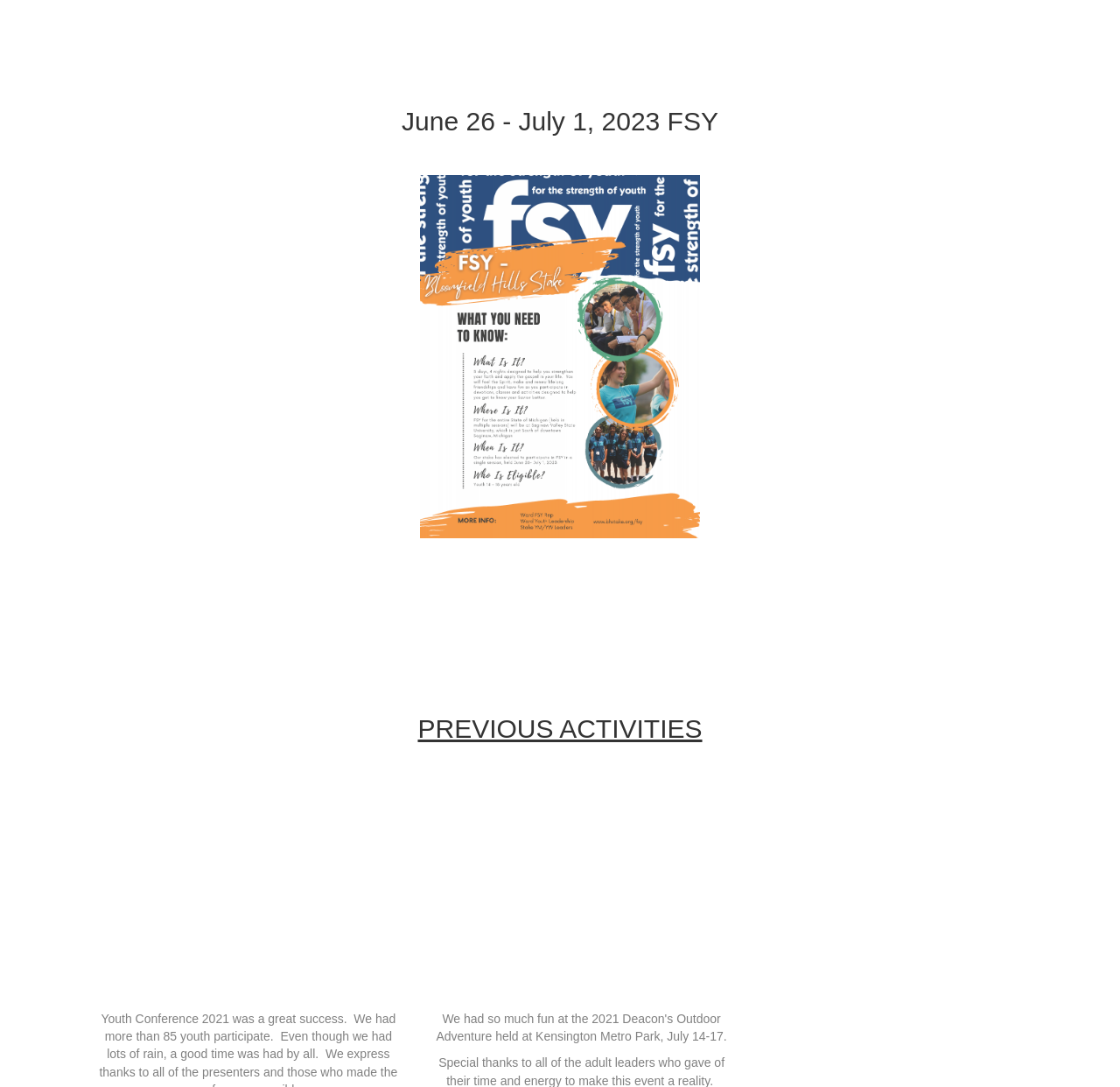Please give a succinct answer to the question in one word or phrase:
What is the text of the first link under 'PREVIOUS ACTIVITIES'?

20210627_222114